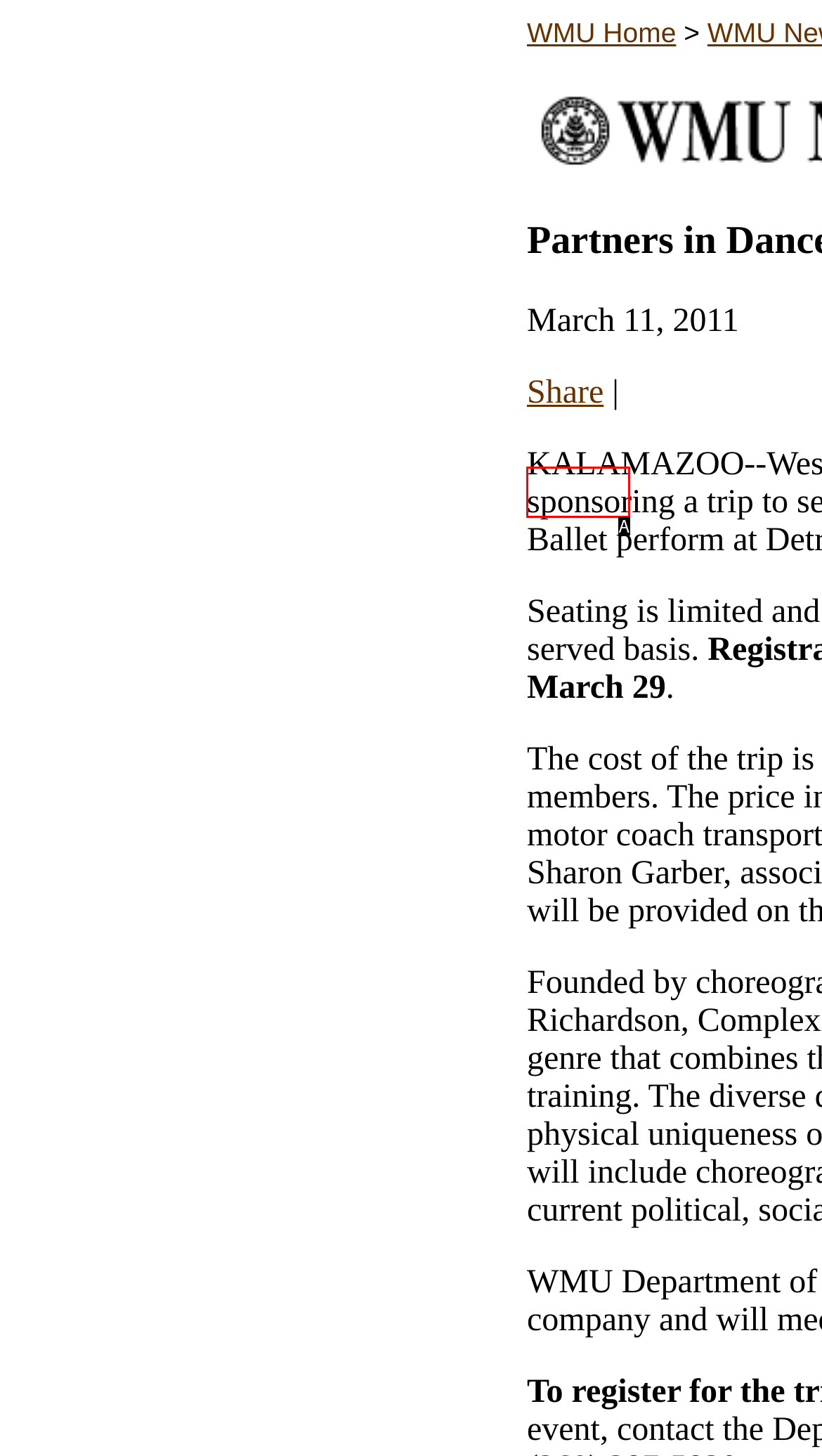Identify the bounding box that corresponds to: Share
Respond with the letter of the correct option from the provided choices.

A